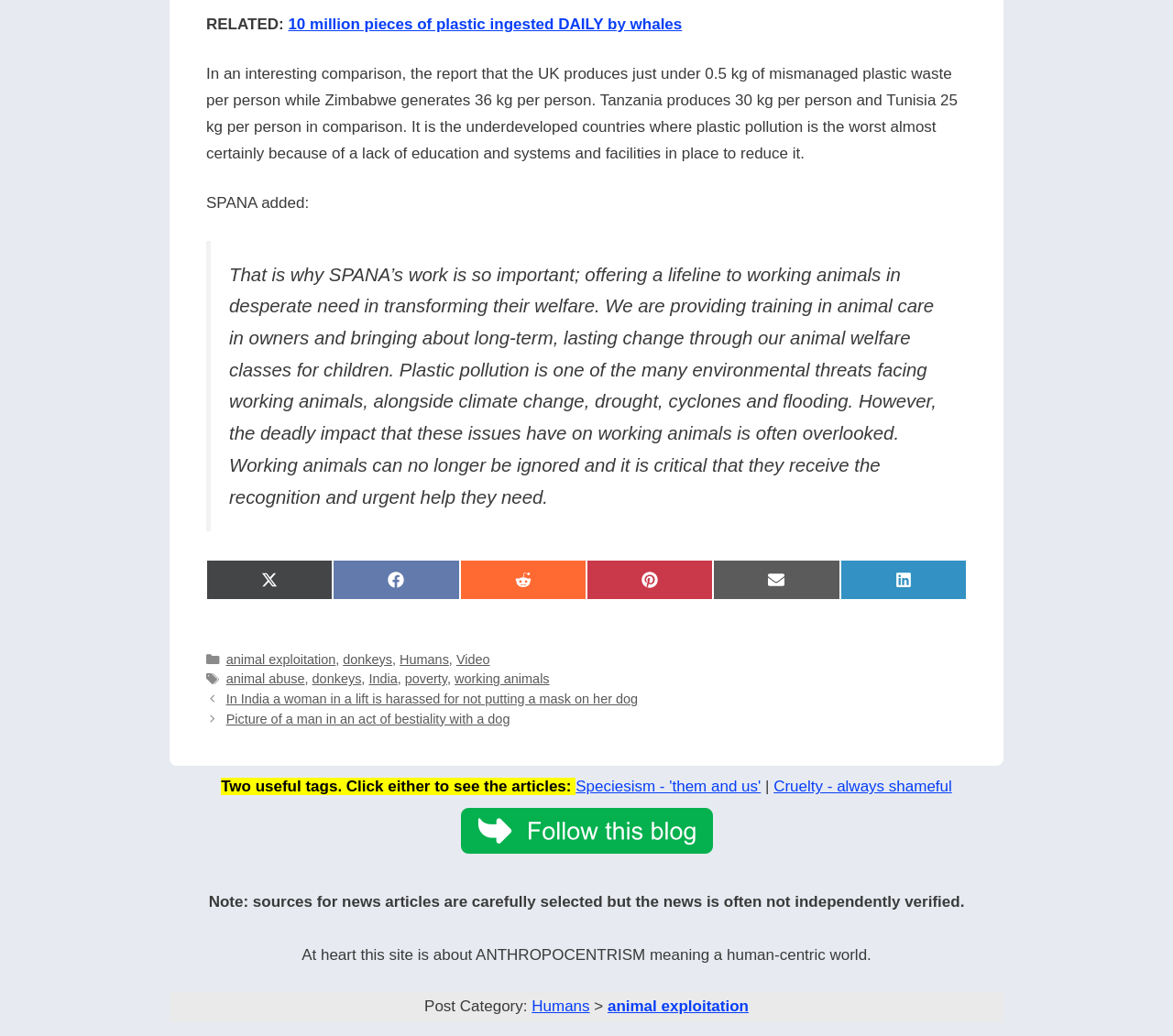Predict the bounding box coordinates of the area that should be clicked to accomplish the following instruction: "Follow the website". The bounding box coordinates should consist of four float numbers between 0 and 1, i.e., [left, top, right, bottom].

[0.393, 0.811, 0.607, 0.828]